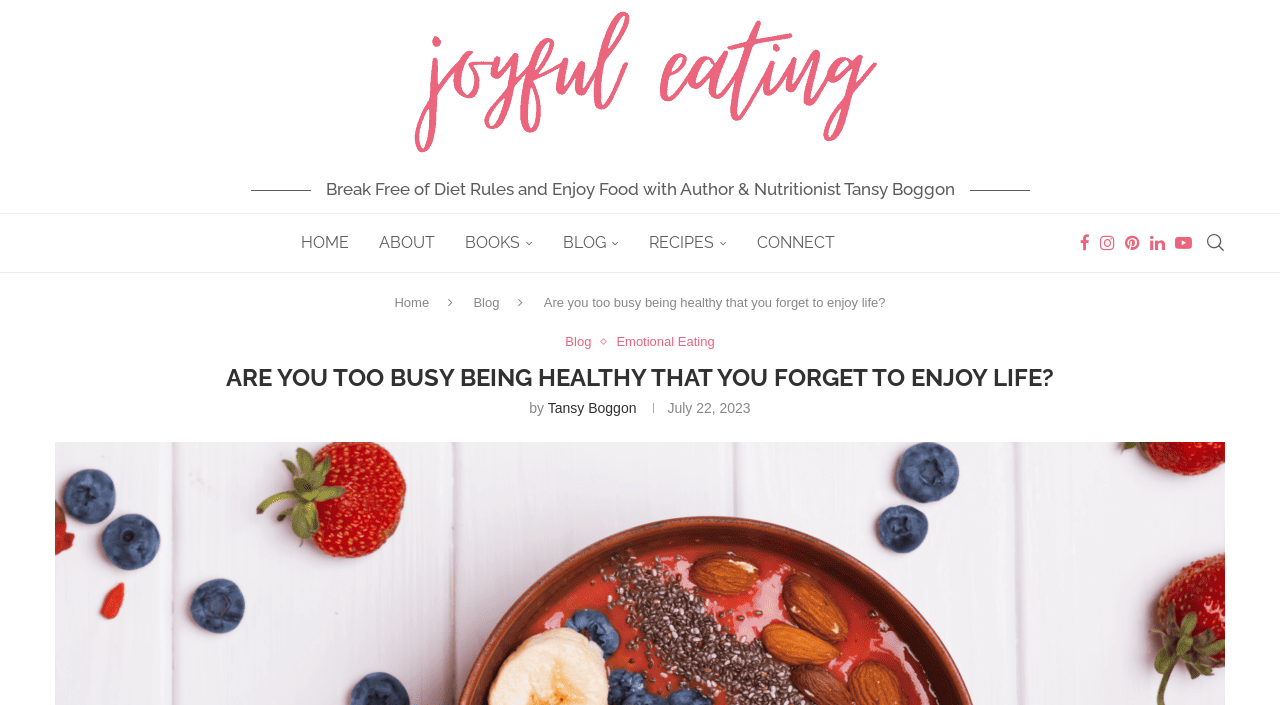Extract the heading text from the webpage.

ARE YOU TOO BUSY BEING HEALTHY THAT YOU FORGET TO ENJOY LIFE?